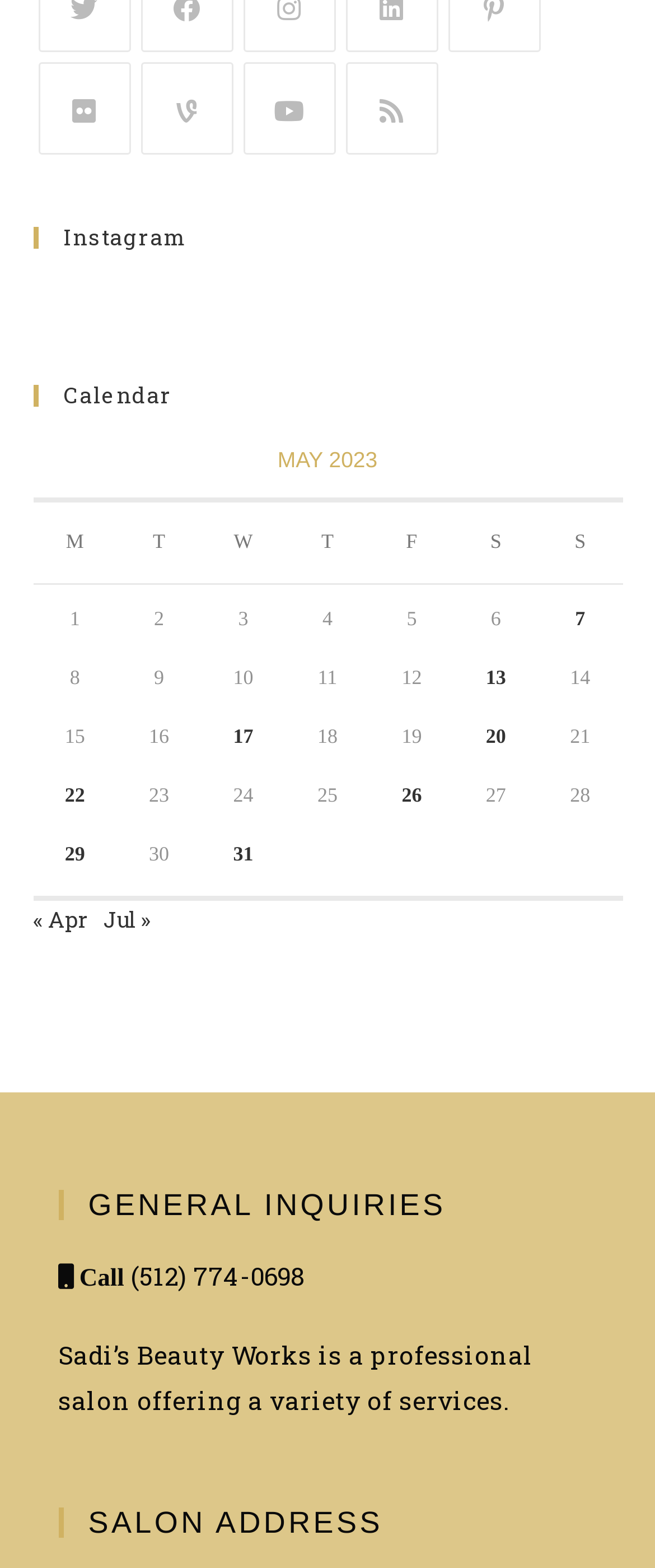Provide your answer in one word or a succinct phrase for the question: 
What is the website's social media platform?

Flickr, Vine, Youtube, RSS